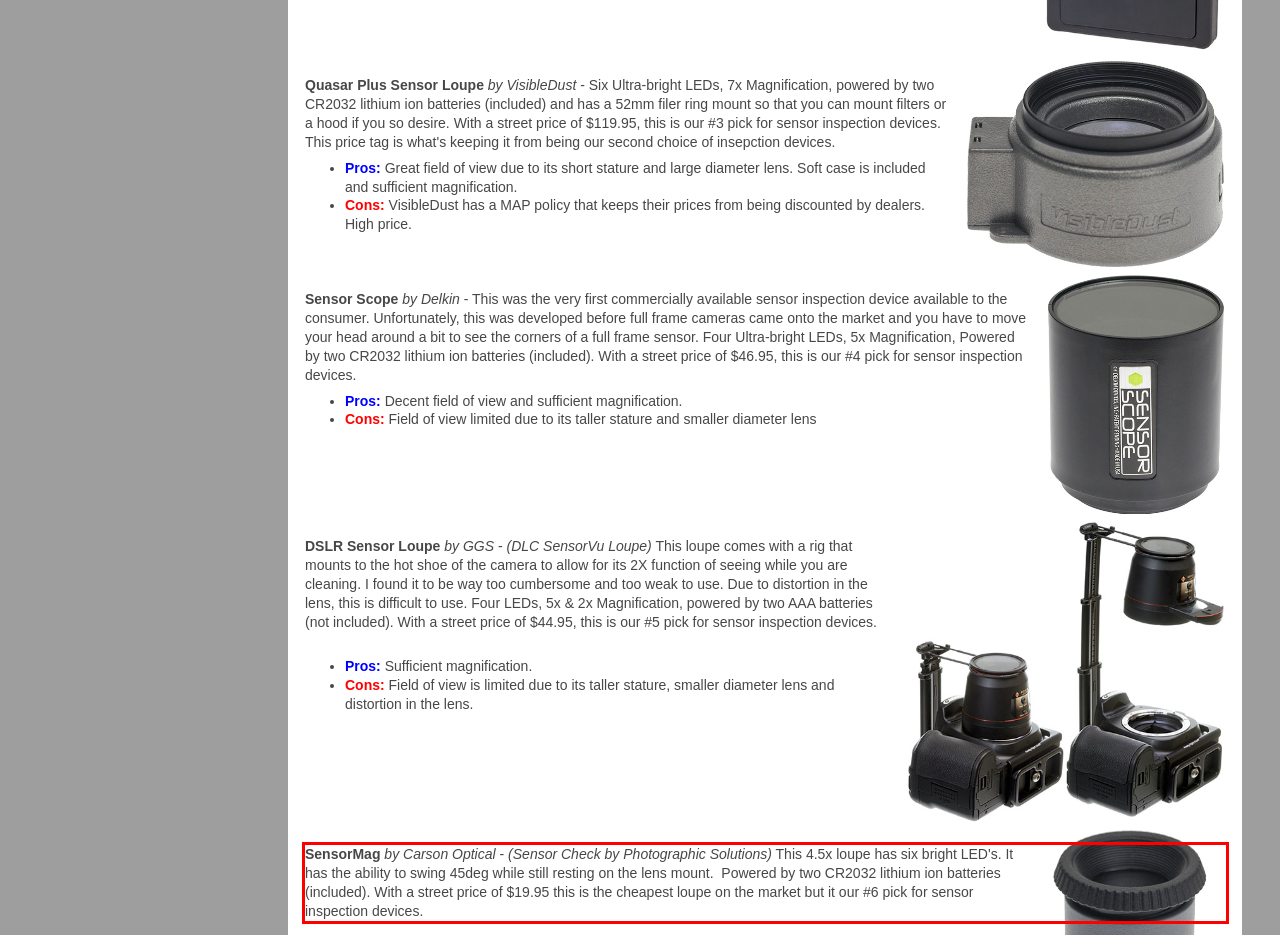From the given screenshot of a webpage, identify the red bounding box and extract the text content within it.

SensorMag by Carson Optical - (Sensor Check by Photographic Solutions) This 4.5x loupe has six bright LED's. It has the ability to swing 45deg while still resting on the lens mount. Powered by two CR2032 lithium ion batteries (included). With a street price of $19.95 this is the cheapest loupe on the market but it our #6 pick for sensor inspection devices.